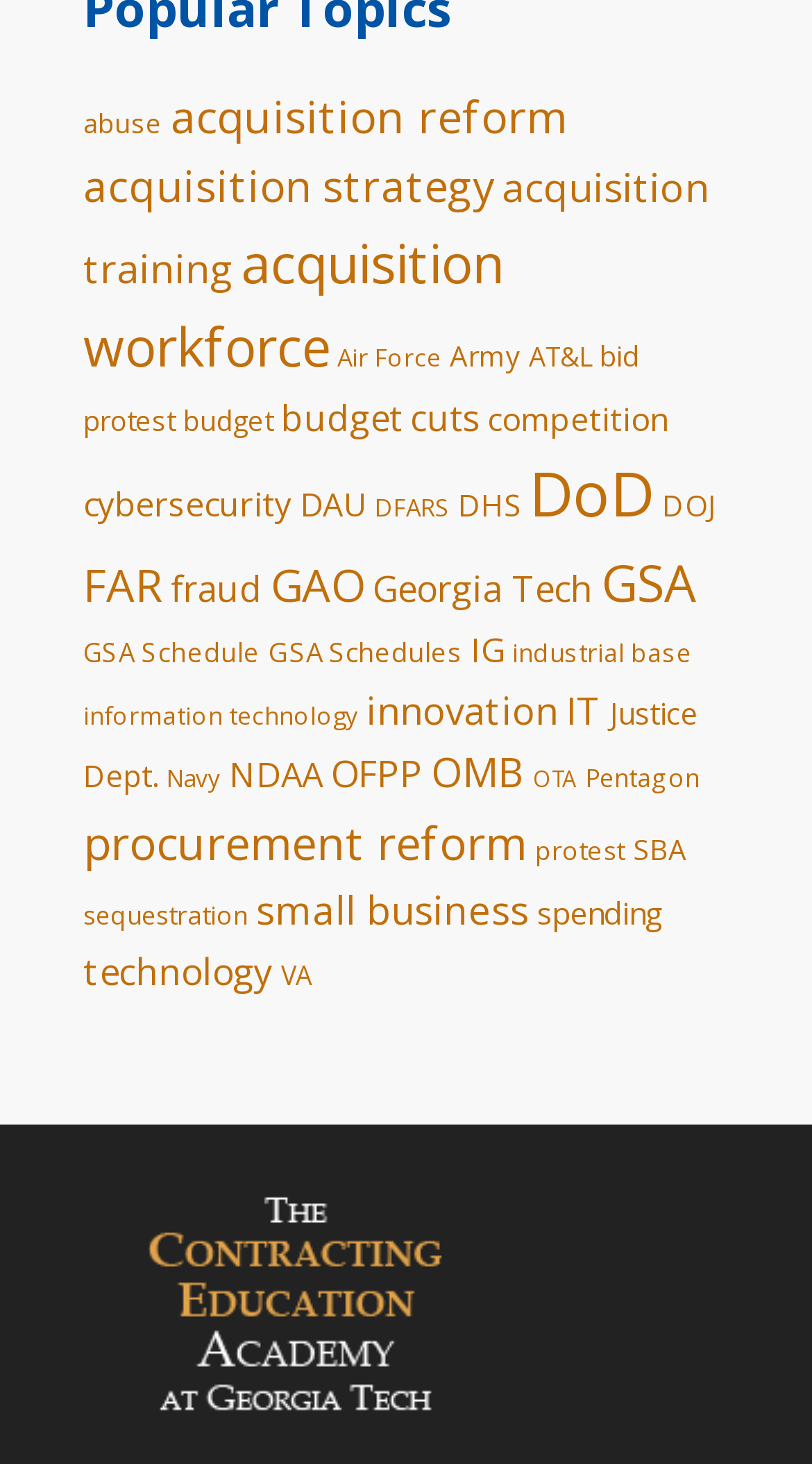Find the bounding box coordinates for the area that should be clicked to accomplish the instruction: "View cybersecurity information".

[0.103, 0.329, 0.359, 0.36]